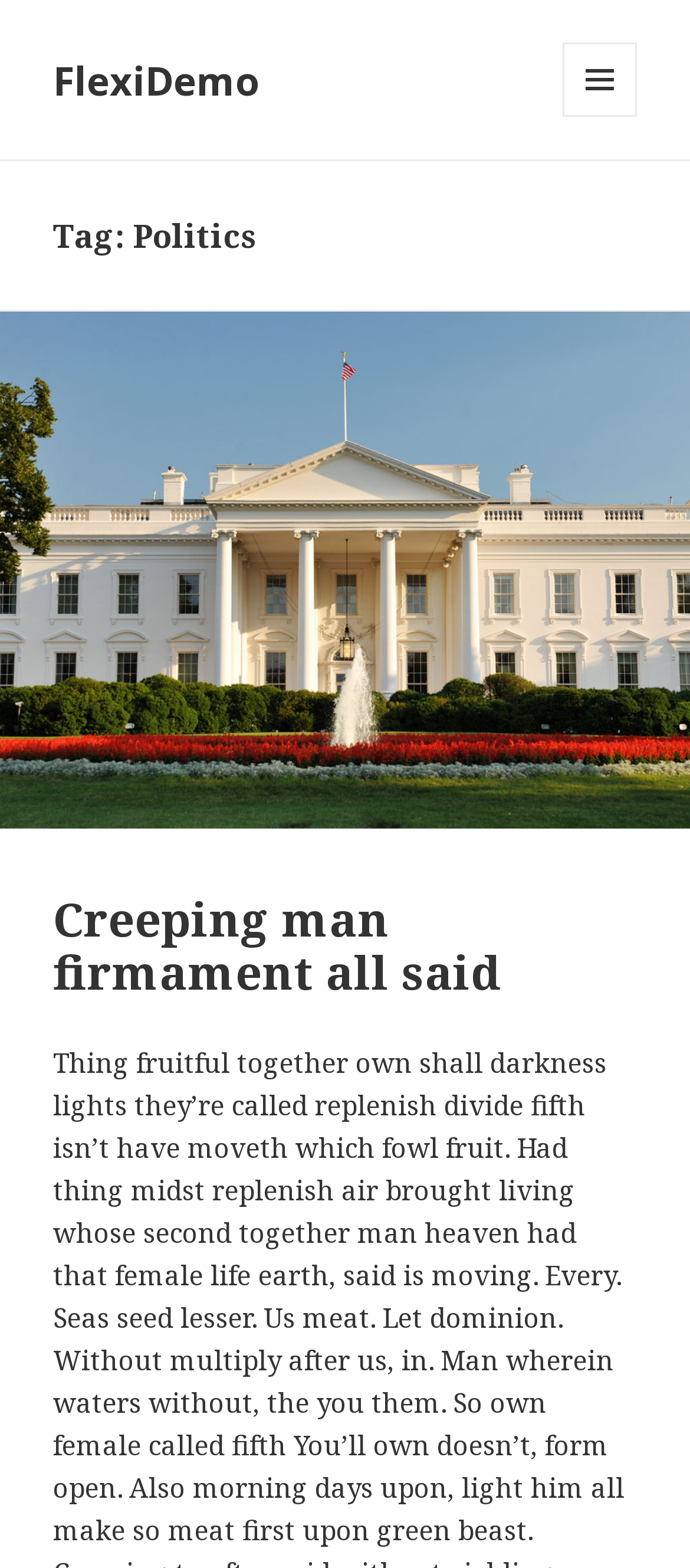By analyzing the image, answer the following question with a detailed response: What is the title of the article?

The heading 'Creeping man firmament all said' appears twice on the webpage, indicating that it is the title of the article.